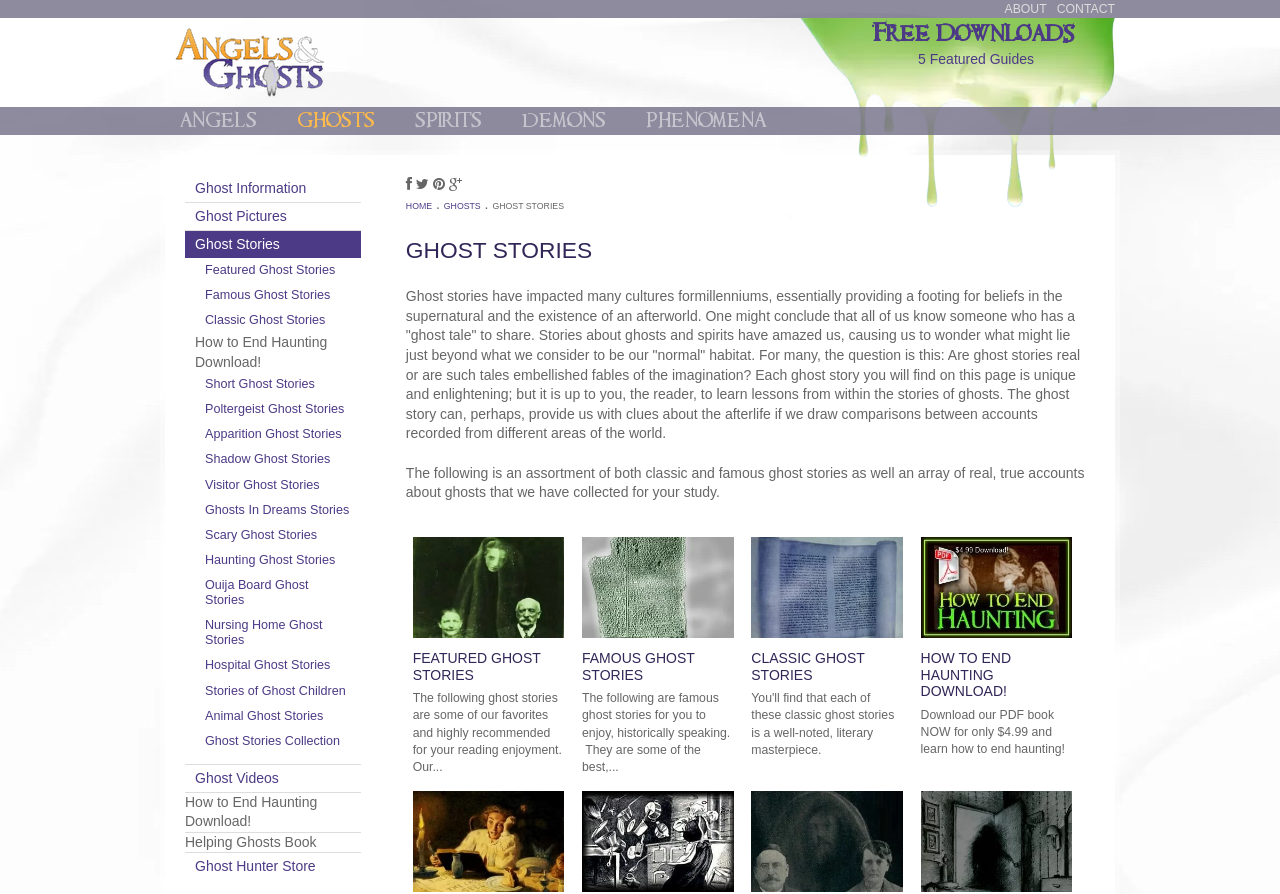Determine the bounding box for the described HTML element: "Ghosts In Dreams Stories". Ensure the coordinates are four float numbers between 0 and 1 in the format [left, top, right, bottom].

[0.152, 0.557, 0.282, 0.585]